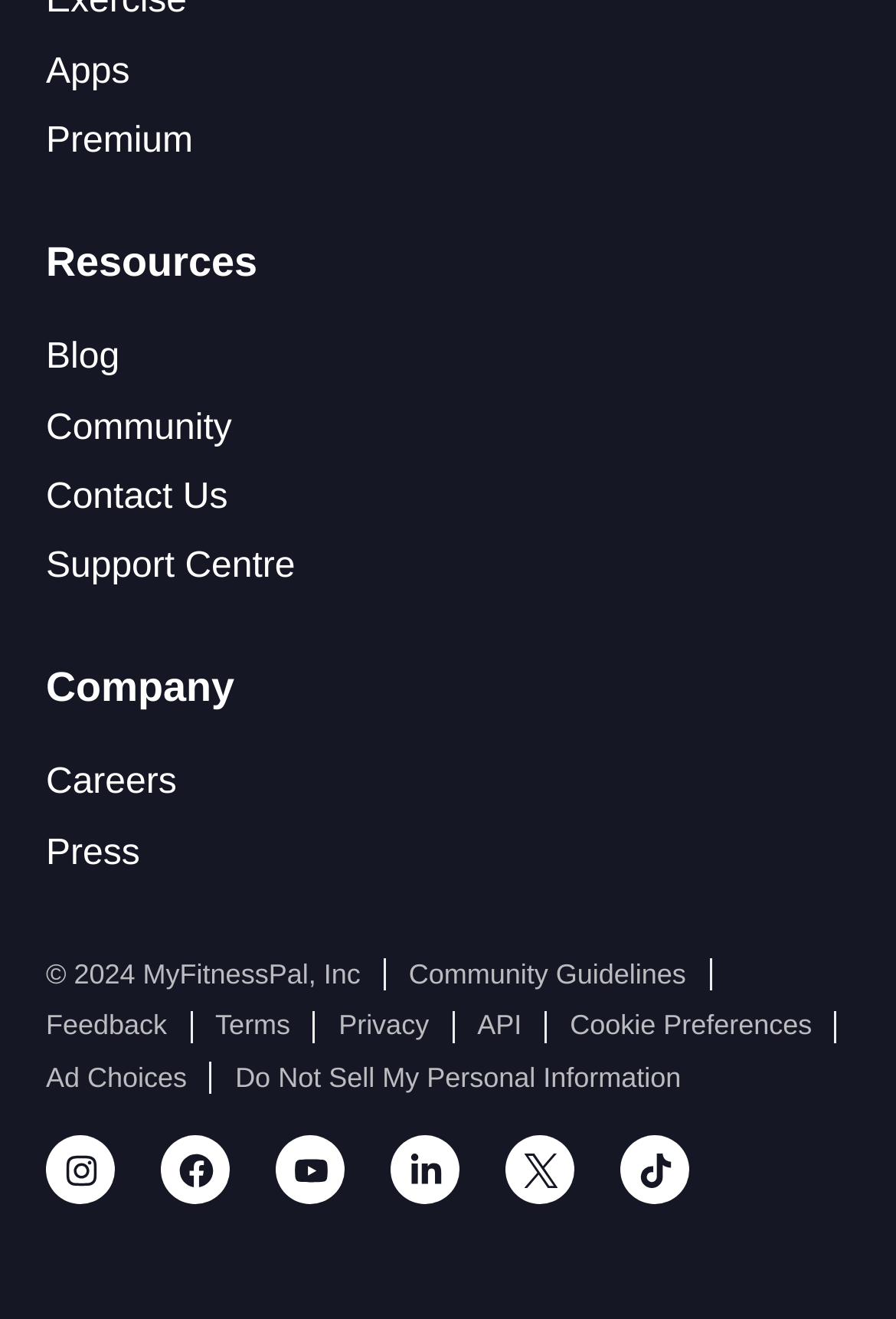How many links are there below the 'Resources' section?
Provide a detailed and extensive answer to the question.

I counted the number of links below the 'Resources' section, which are 'Community Guidelines', 'Feedback', 'Terms', 'Privacy', 'API', 'Ad Choices', and 'Do Not Sell My Personal Information'.